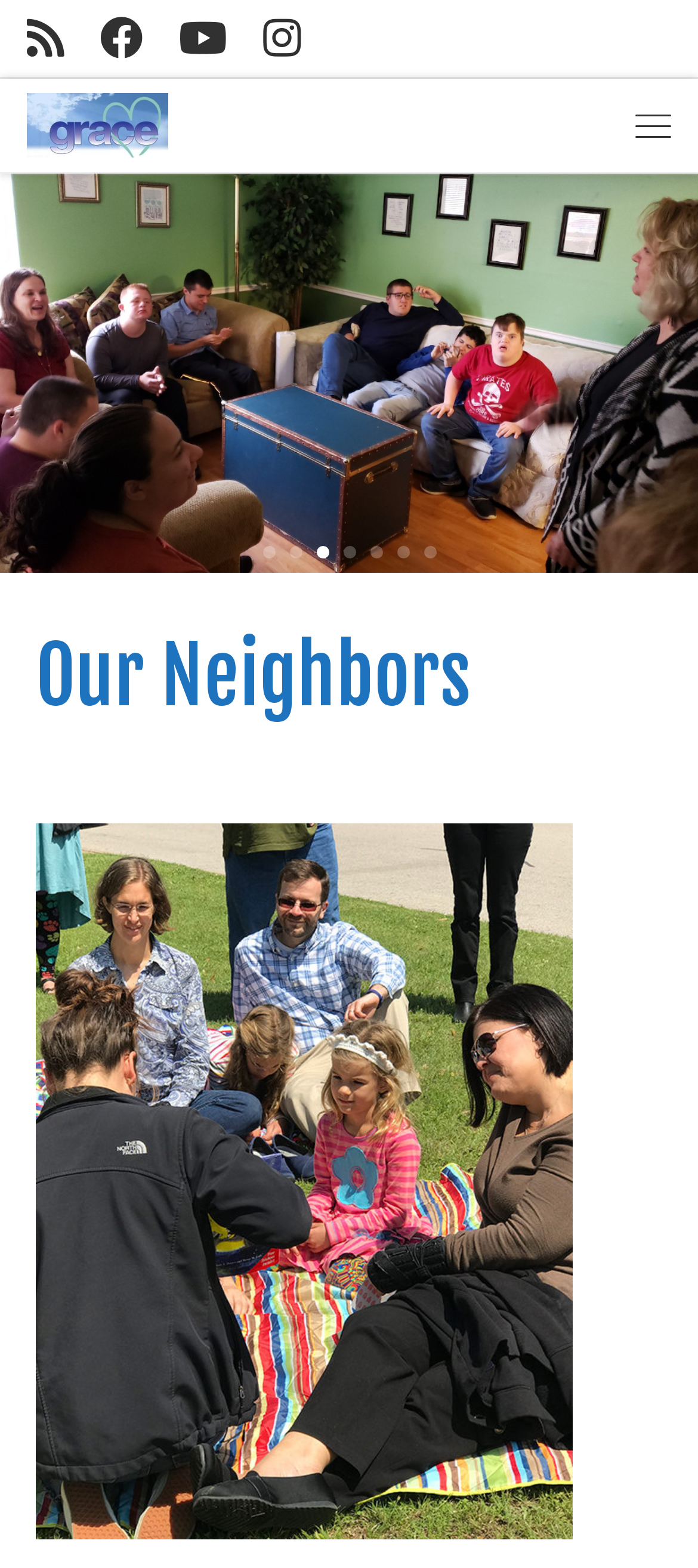Given the element description aria-label="Grace Lutheran Church |", identify the bounding box coordinates for the UI element on the webpage screenshot. The format should be (top-left x, top-left y, bottom-right x, bottom-right y), with values between 0 and 1.

[0.038, 0.064, 0.241, 0.094]